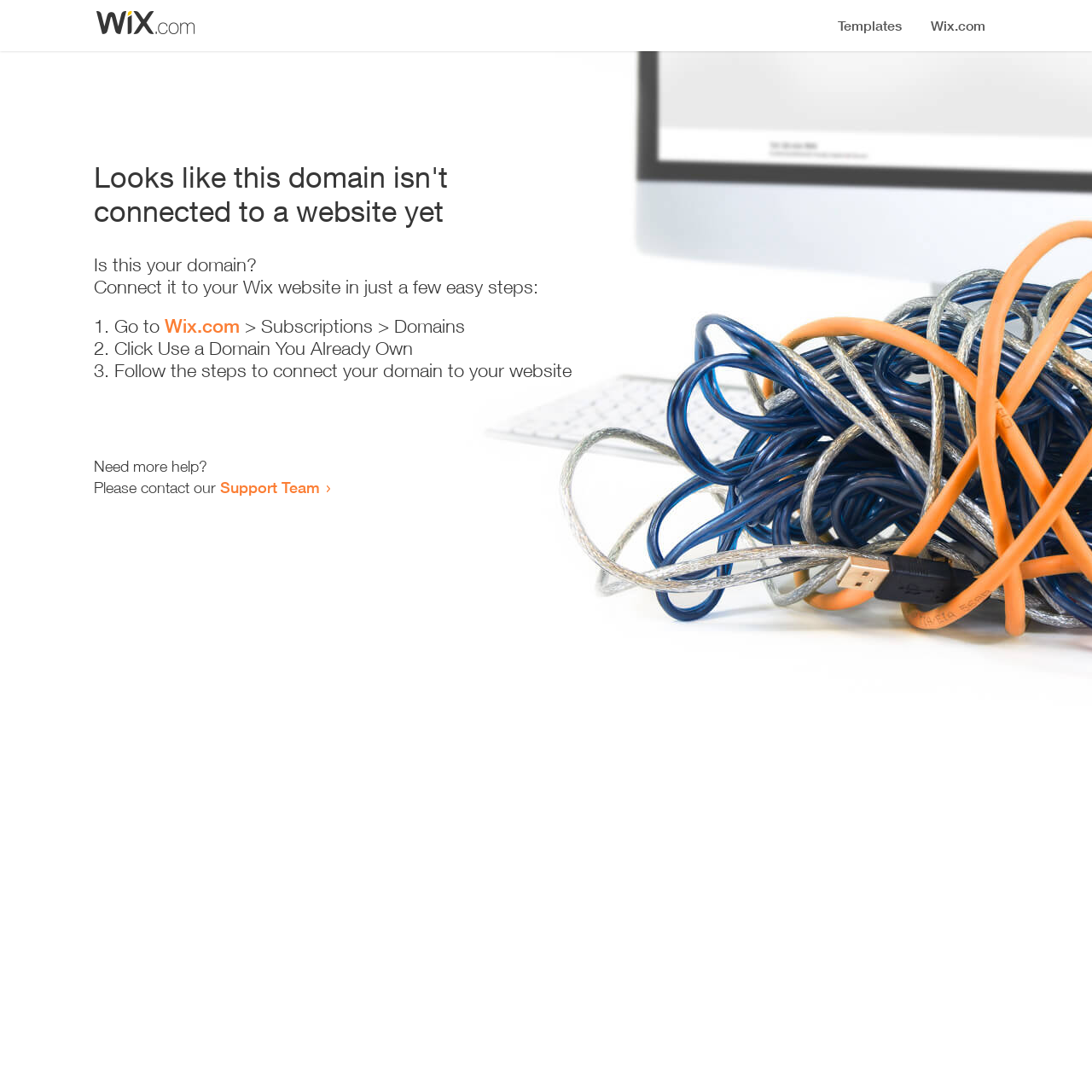What is the primary heading on this webpage?

Looks like this domain isn't
connected to a website yet